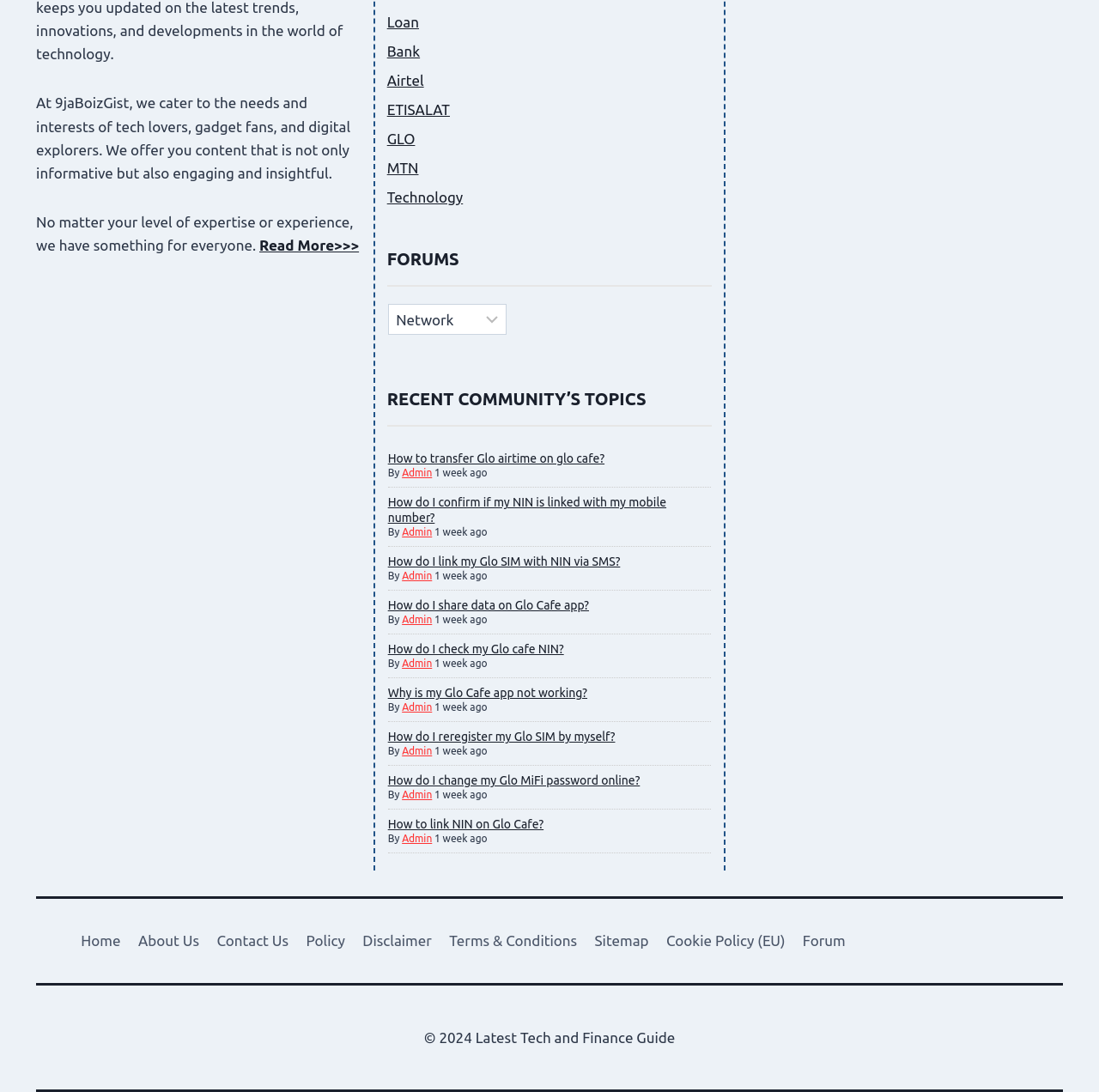Please examine the image and provide a detailed answer to the question: How often are new topics posted in the 'RECENT COMMUNITY'S TOPICS' section?

Based on the timestamps provided, it seems that new topics are posted at least once a week, as all the topics listed have a timestamp of '1 week ago'.